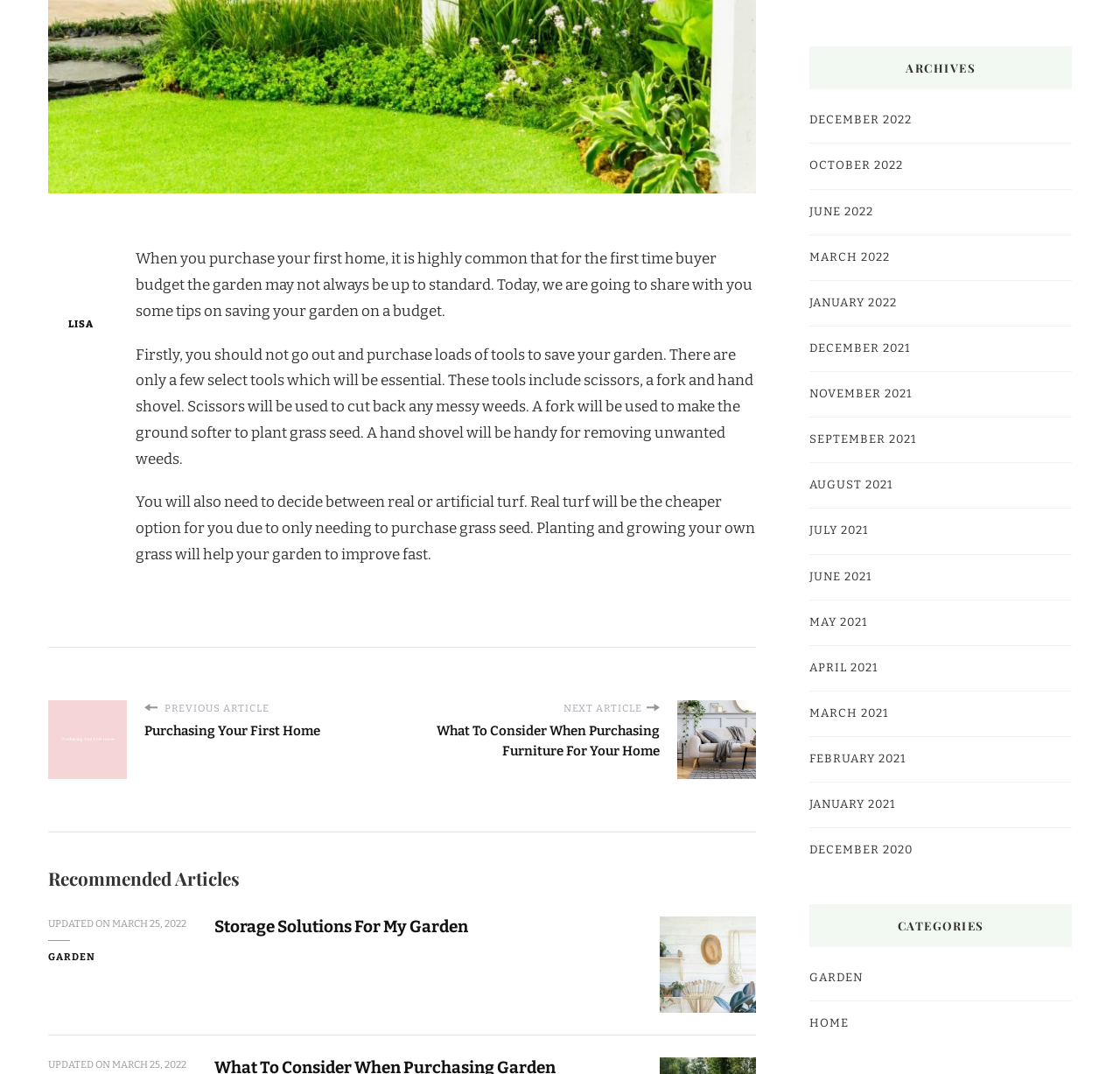Determine the bounding box coordinates for the UI element matching this description: "Storage Solutions For My Garden".

[0.191, 0.853, 0.418, 0.872]